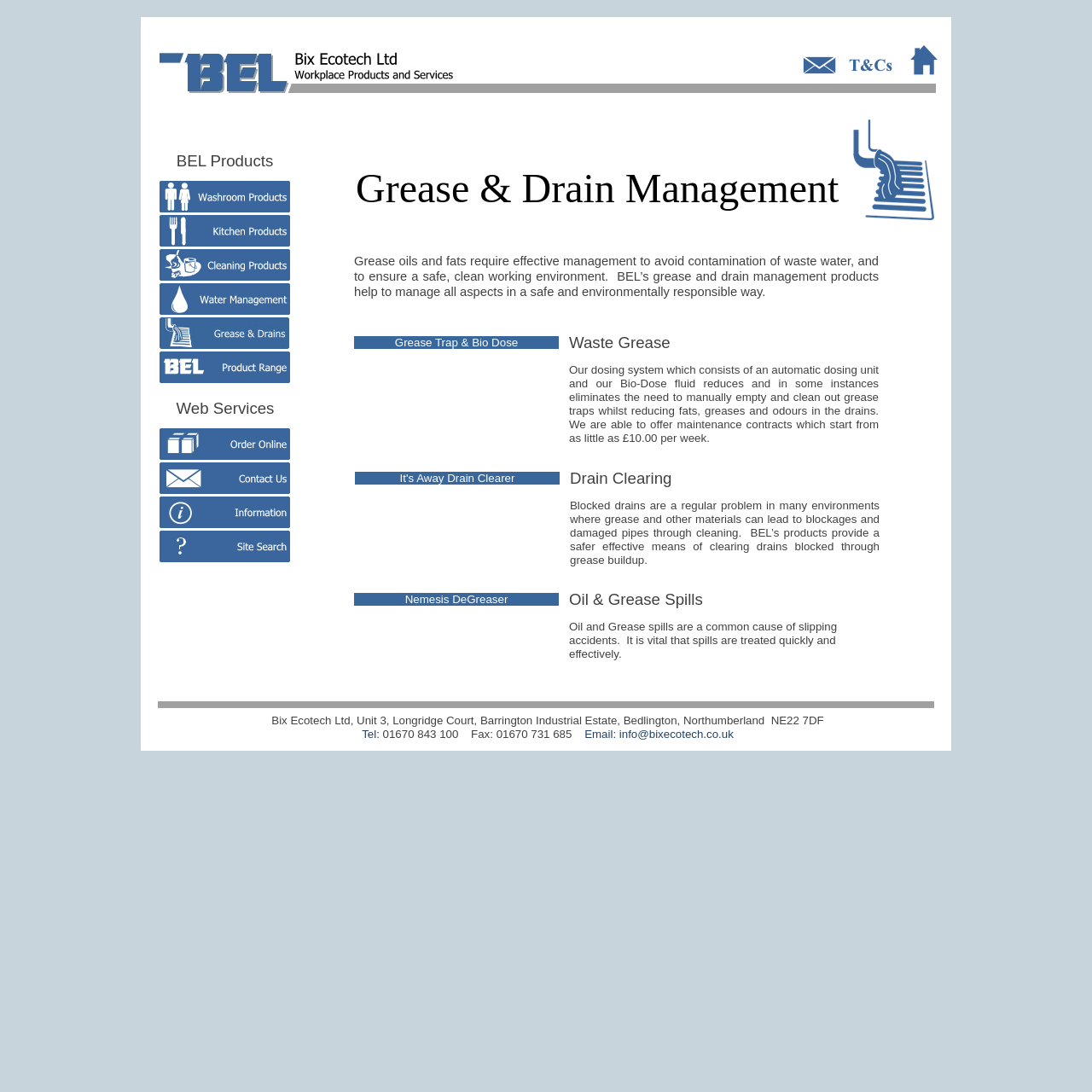Examine the image and give a thorough answer to the following question:
What is the name of the product for clearing drains?

The name of the product for clearing drains is obtained from the static text element that reads 'Blocked drains are a regular problem in many environments where grease and other materials can lead to blockages and damaged pipes through cleaning. BEL’s products provide a safer effective means of clearing drains blocked through grease buildup'.